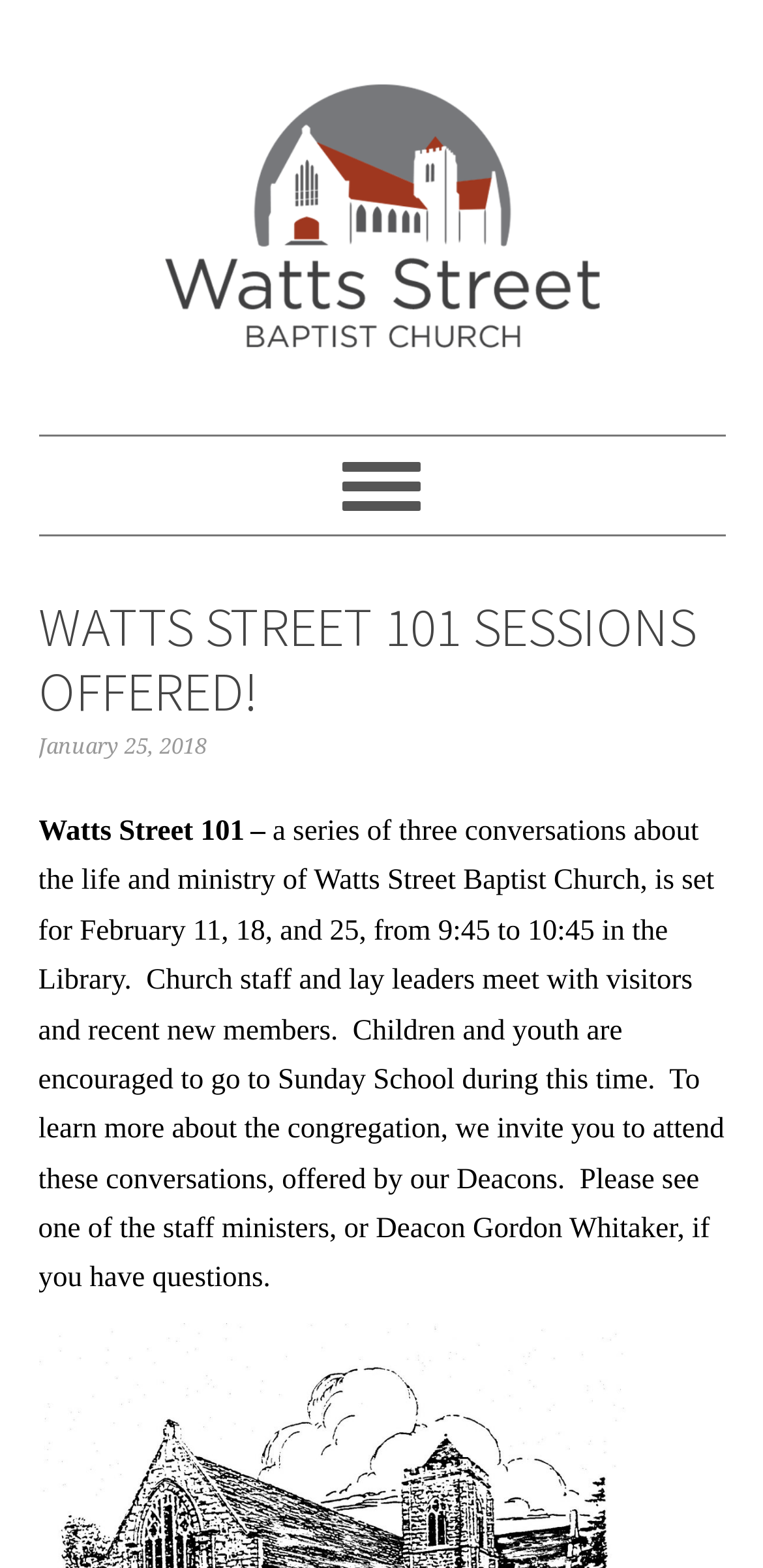What time are the Watts Street 101 sessions?
Deliver a detailed and extensive answer to the question.

The time of the Watts Street 101 sessions can be found in the text, where it is written '...is set for February 11, 18, and 25, from 9:45 to 10:45 in the Library.'.